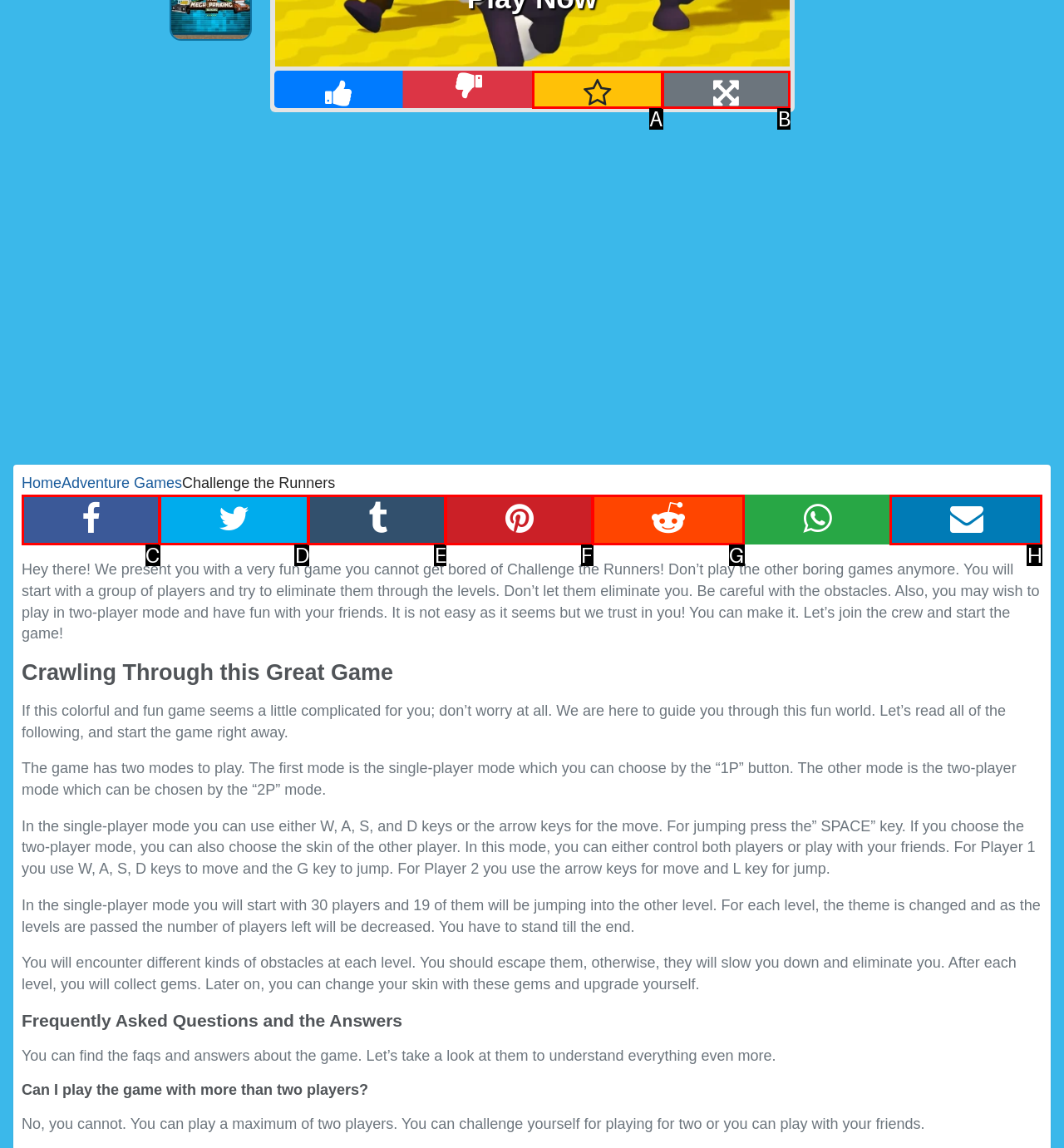Match the description to the correct option: aria-label="Email Share"
Provide the letter of the matching option directly.

H